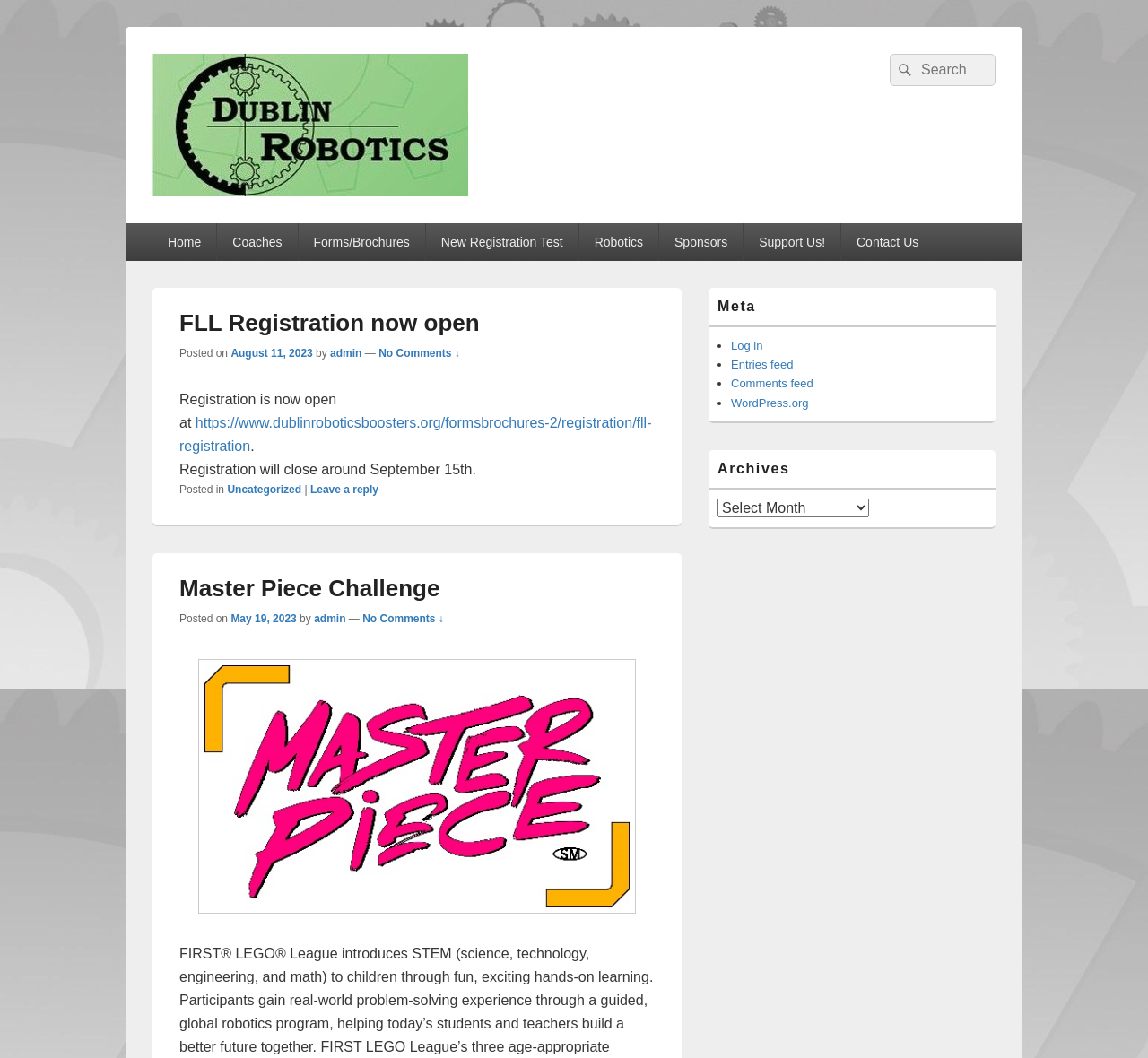Determine the bounding box coordinates of the clickable area required to perform the following instruction: "View Master Piece Challenge post". The coordinates should be represented as four float numbers between 0 and 1: [left, top, right, bottom].

[0.156, 0.531, 0.57, 0.592]